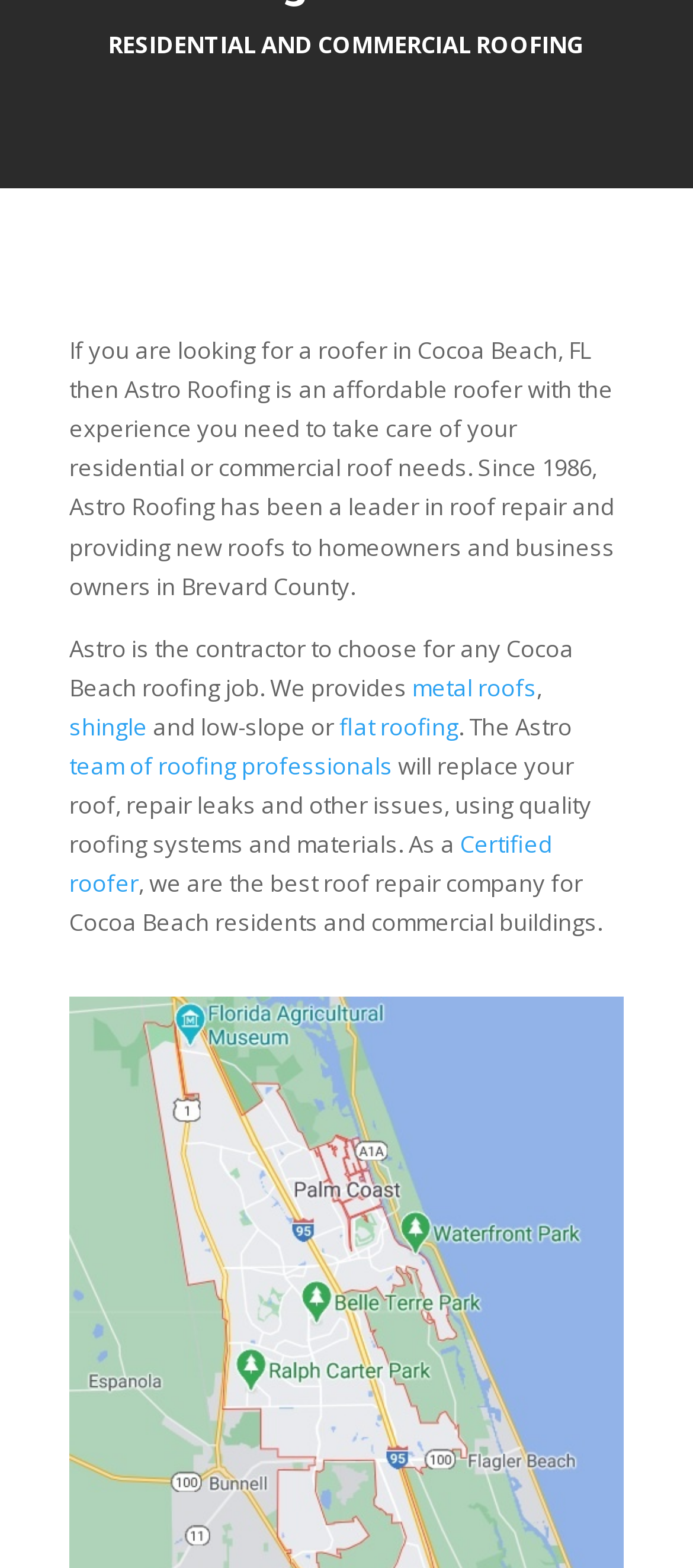Given the description "Certified roofer", determine the bounding box of the corresponding UI element.

[0.1, 0.528, 0.797, 0.574]